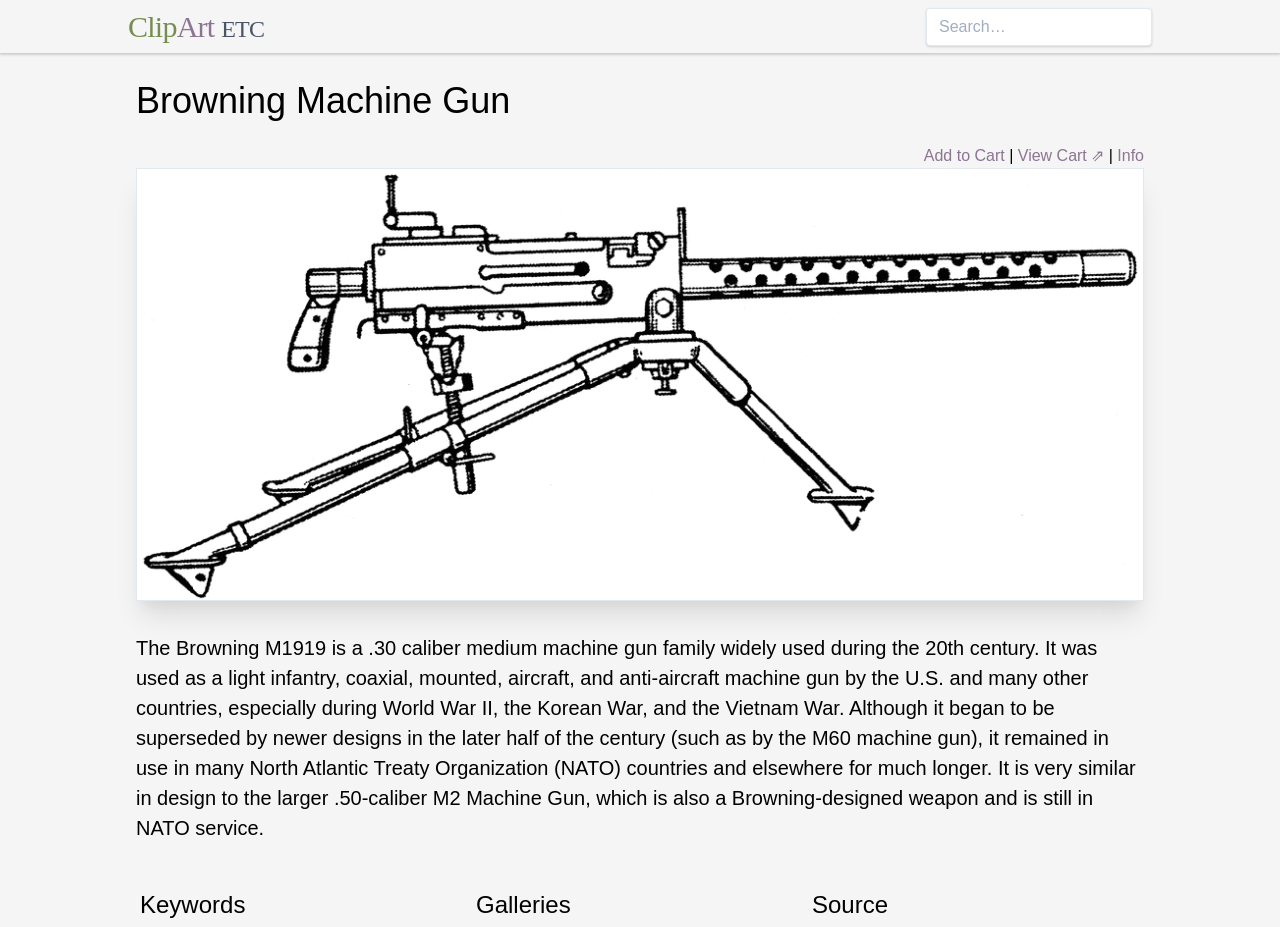Predict the bounding box of the UI element based on this description: "Add to Cart".

[0.722, 0.155, 0.785, 0.181]